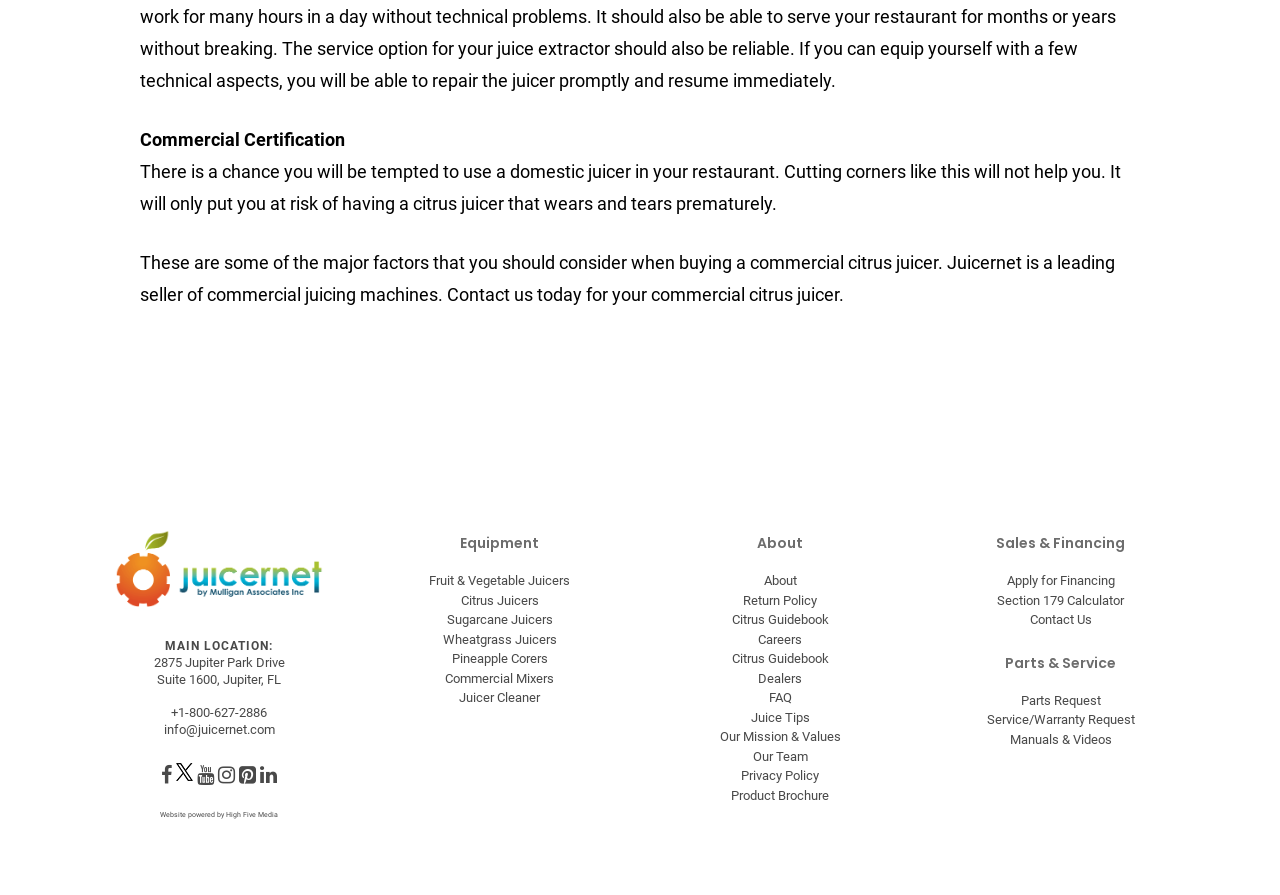What is the company name of the website?
Please use the image to provide a one-word or short phrase answer.

Juicernet